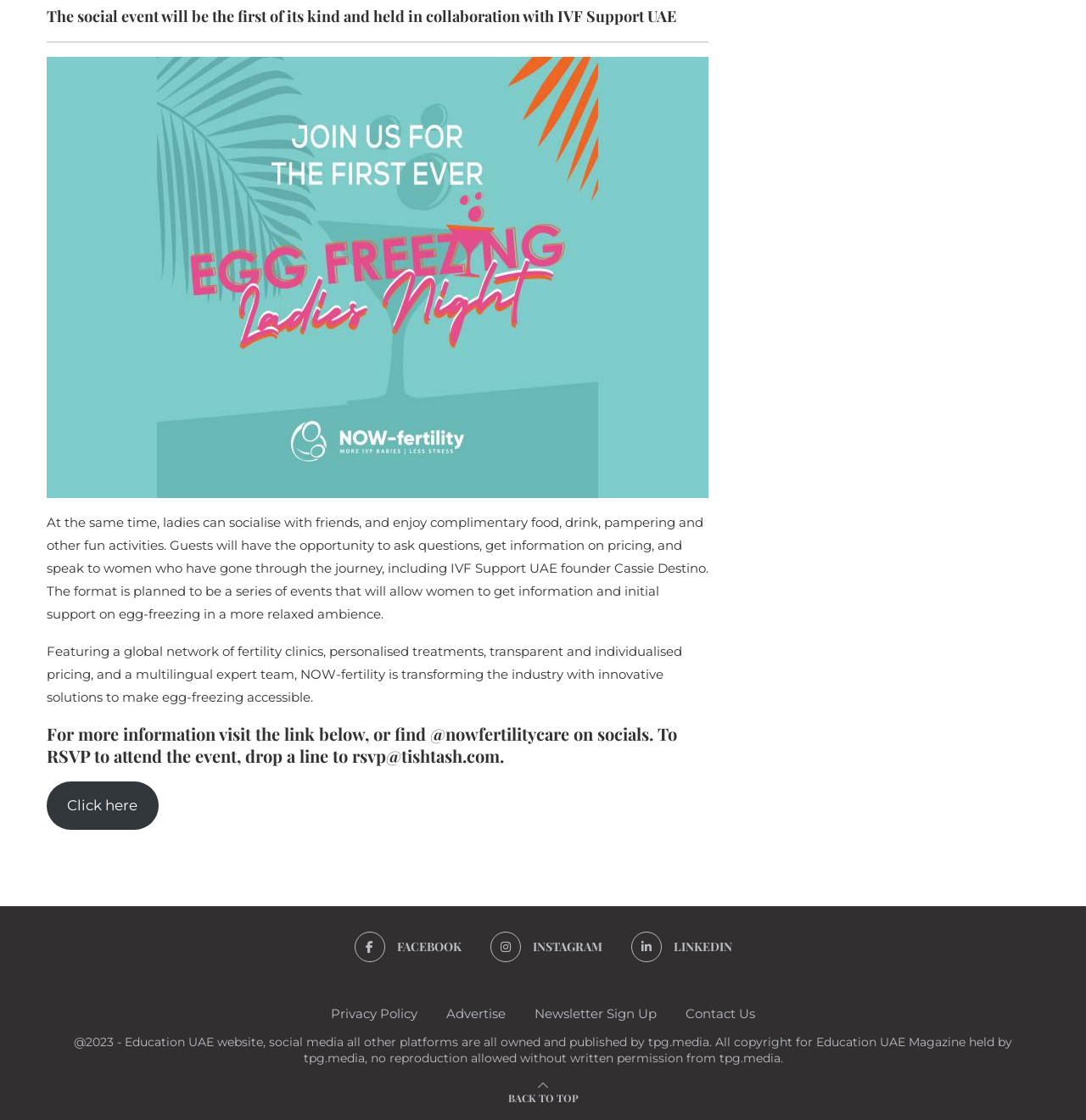Can you pinpoint the bounding box coordinates for the clickable element required for this instruction: "Visit NOW-fertilitycare on Facebook"? The coordinates should be four float numbers between 0 and 1, i.e., [left, top, right, bottom].

[0.326, 0.832, 0.425, 0.859]